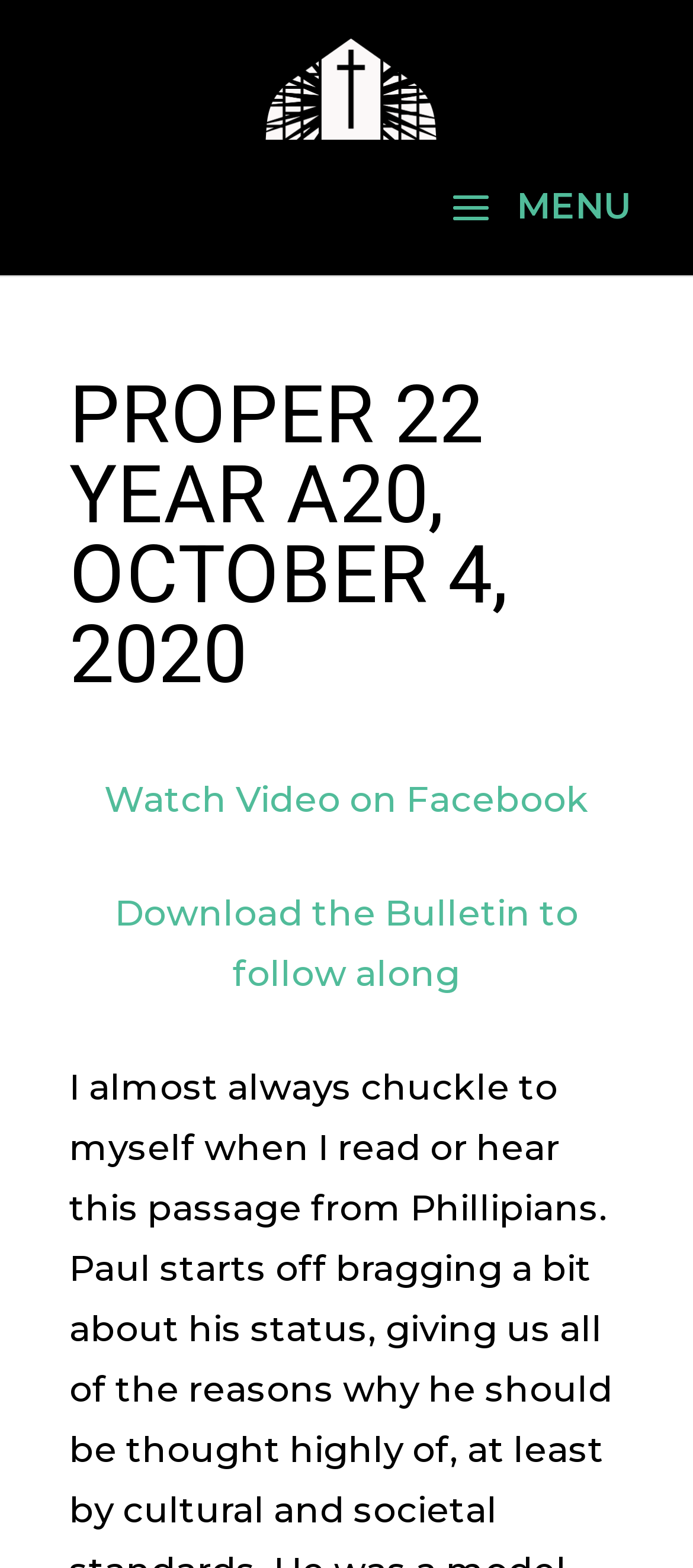Bounding box coordinates should be provided in the format (top-left x, top-left y, bottom-right x, bottom-right y) with all values between 0 and 1. Identify the bounding box for this UI element: Watch Video on Facebook

[0.15, 0.496, 0.85, 0.523]